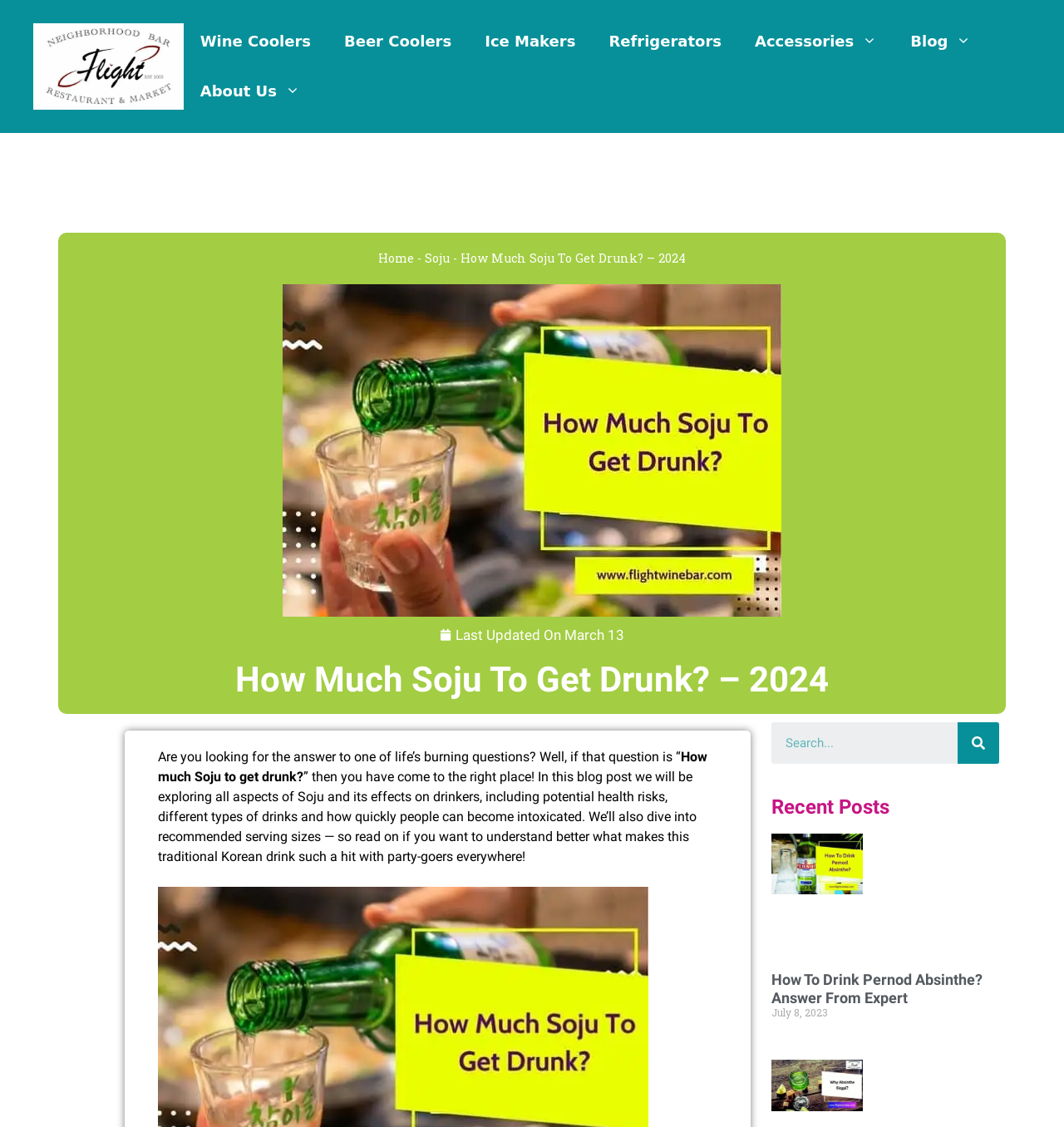Provide your answer in a single word or phrase: 
What is the date of the last update?

March 13